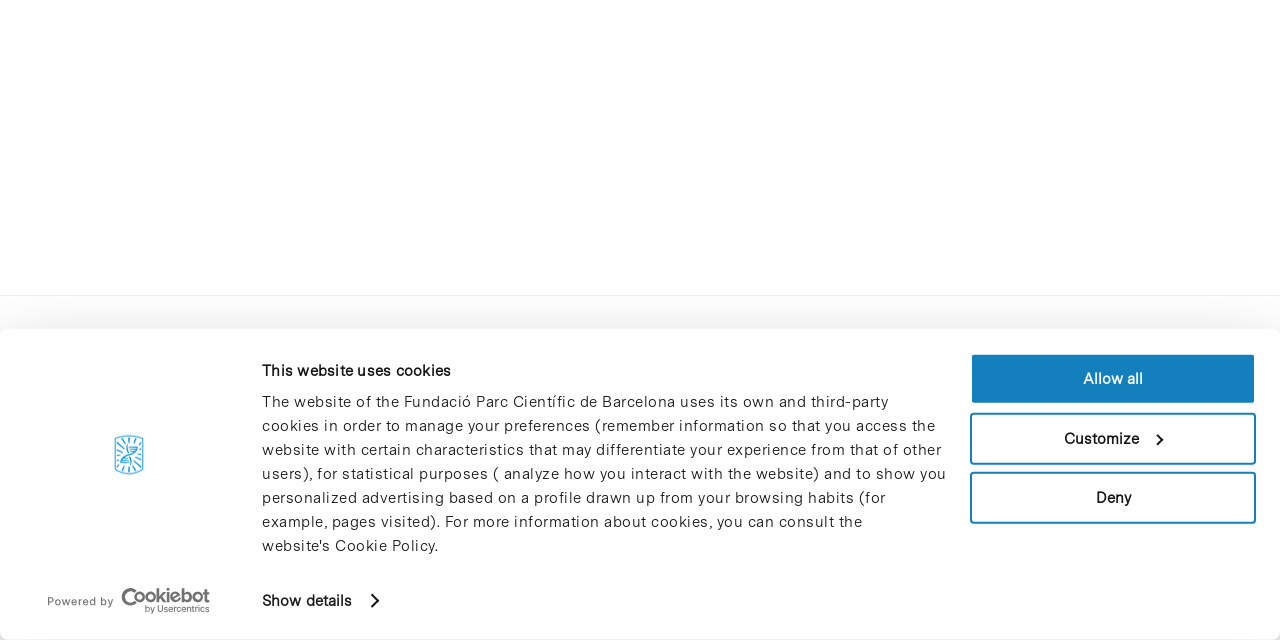Determine the bounding box for the UI element as described: "Show details". The coordinates should be represented as four float numbers between 0 and 1, formatted as [left, top, right, bottom].

[0.205, 0.916, 0.295, 0.962]